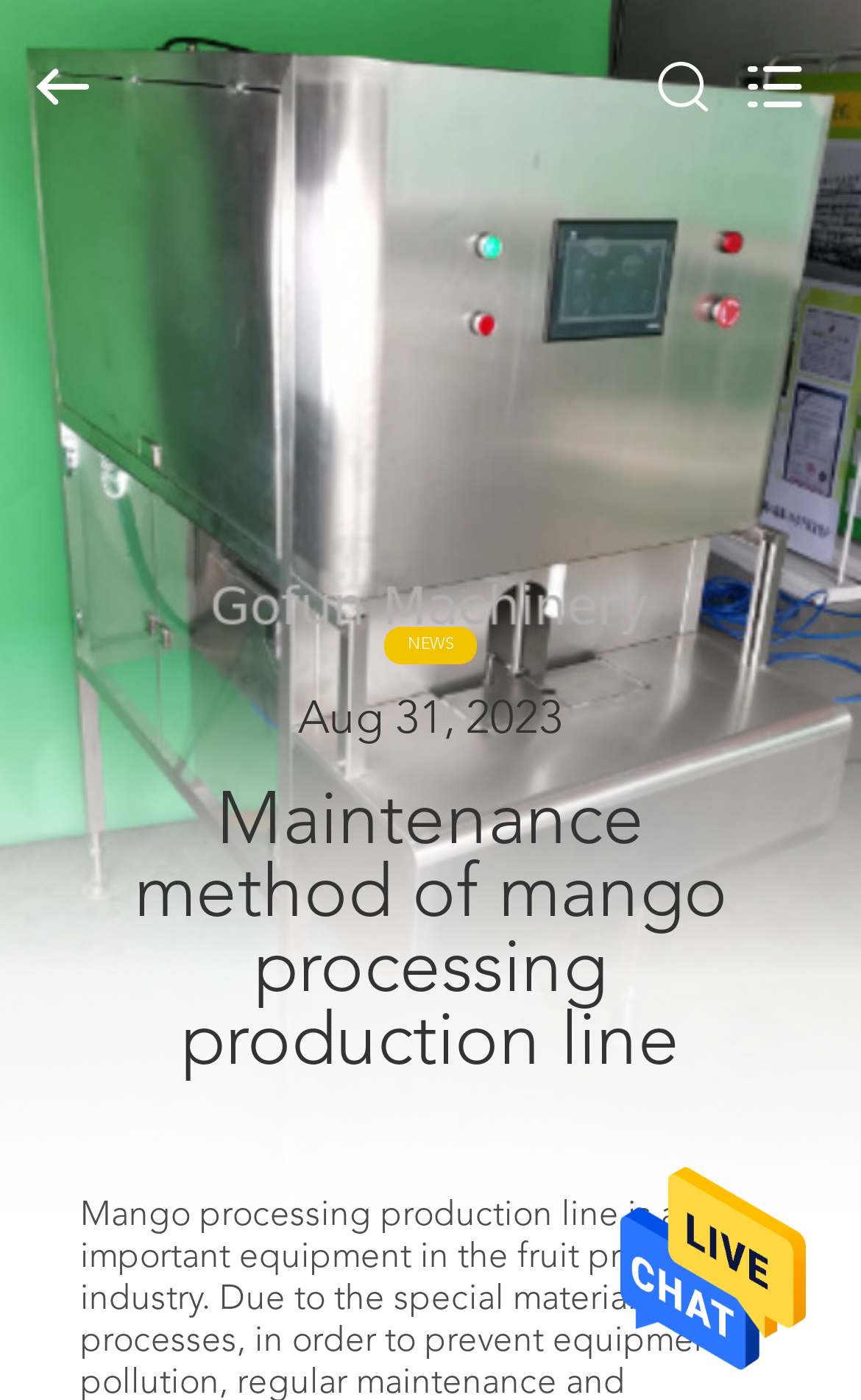Please examine the image and provide a detailed answer to the question: What is the copyright year of the website?

I found the copyright information at the bottom of the webpage, which states 'Copyright © 2019 - 2024 fruit-processingline.com. All Rights Reserved.'